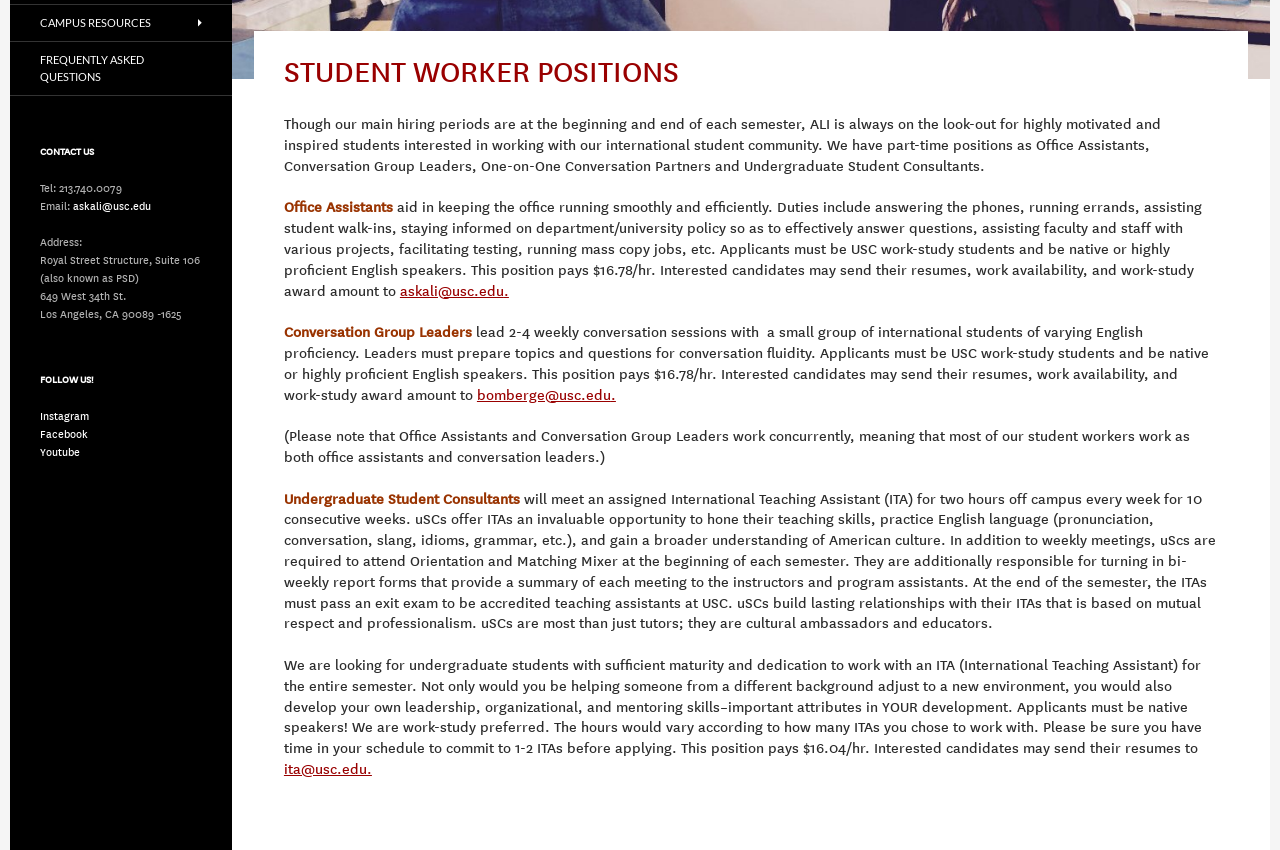Find the bounding box coordinates for the element described here: "Campus Resources".

[0.008, 0.006, 0.181, 0.049]